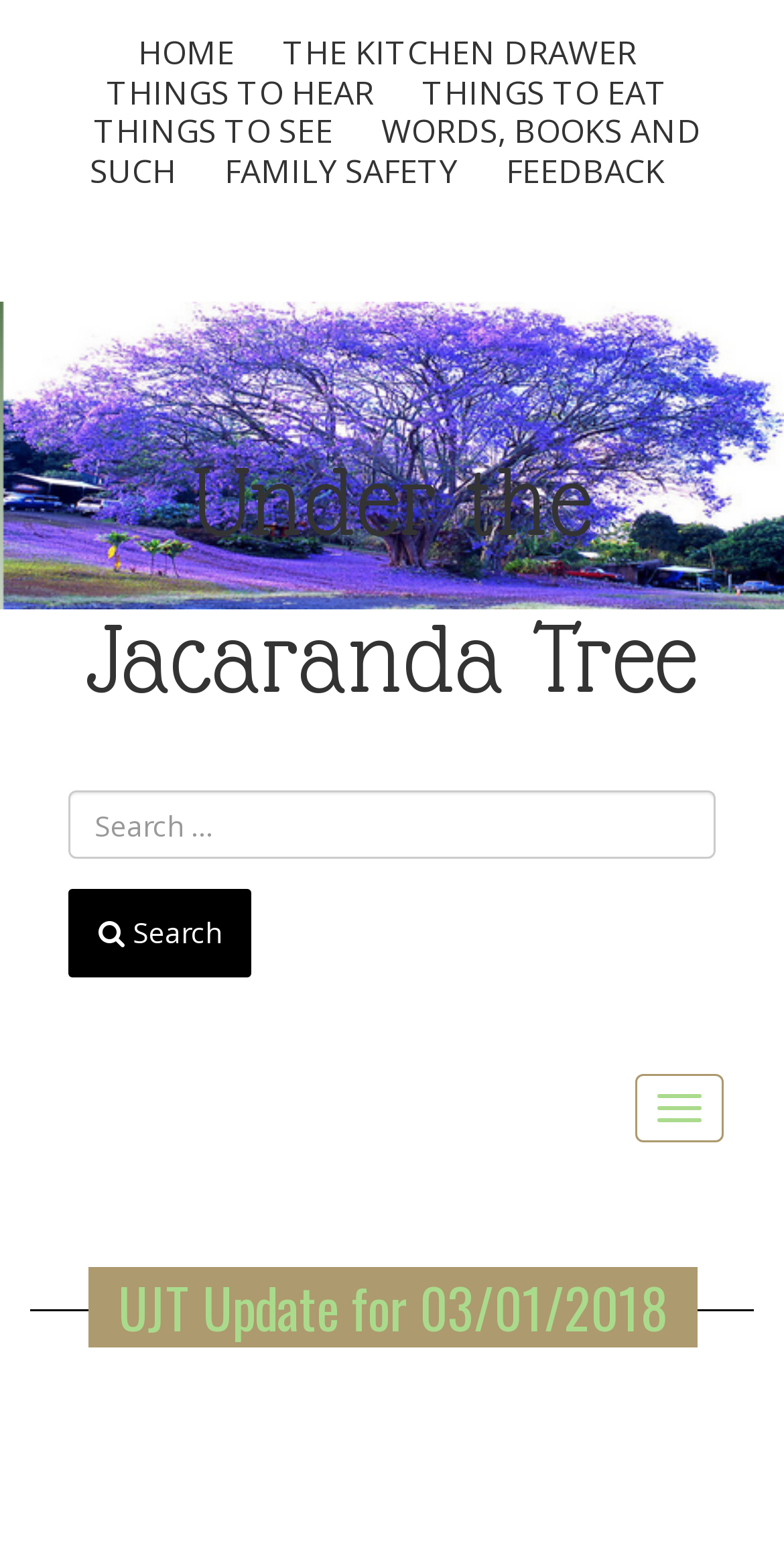What is the title or heading displayed on the webpage?

UJT Update for 03/01/2018